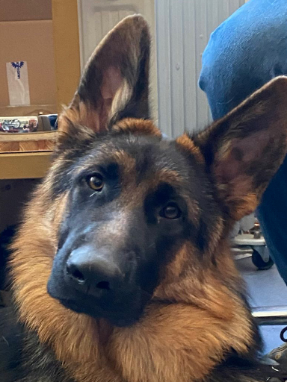Answer succinctly with a single word or phrase:
What is the color of the dog's mane?

Reddish-brown